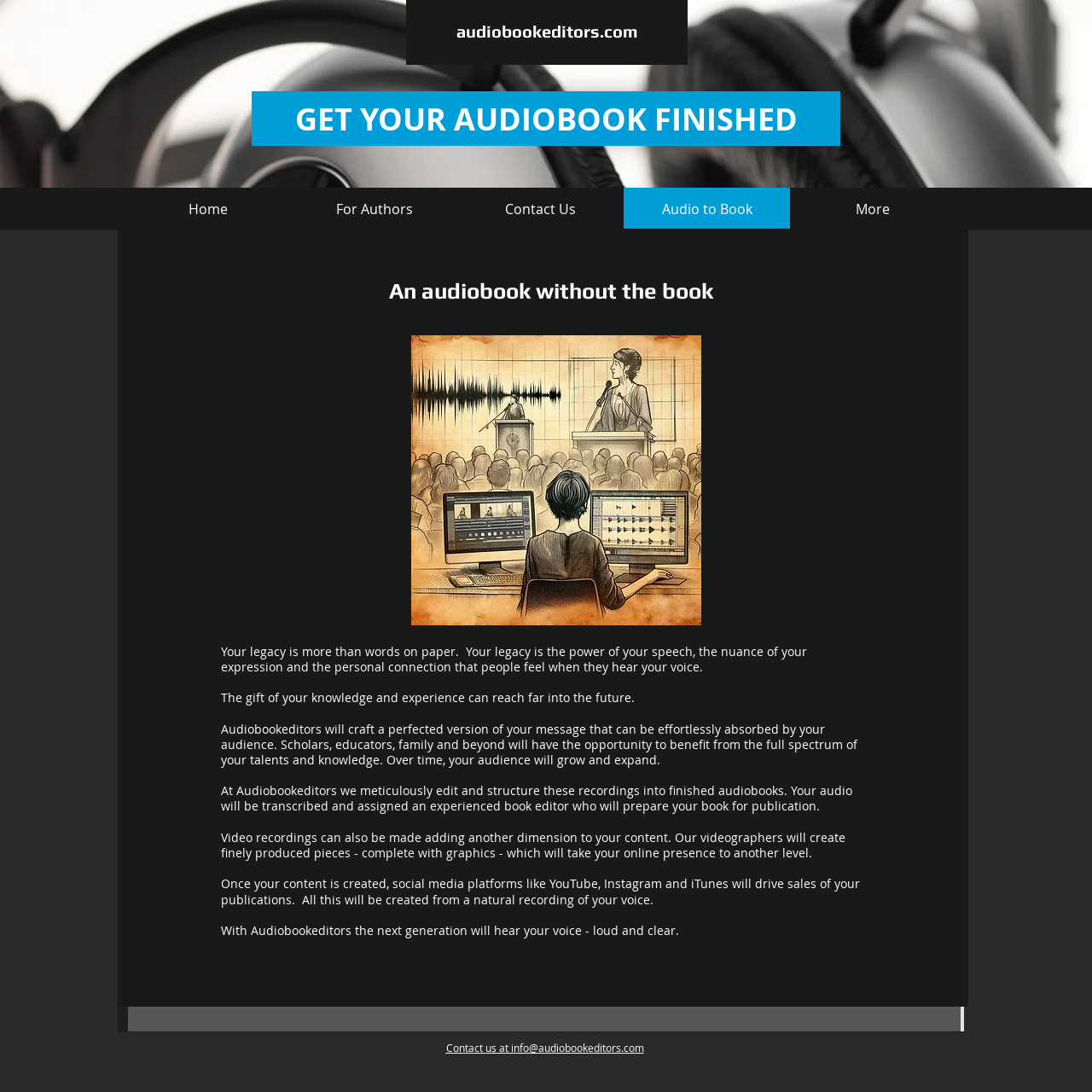Determine the bounding box for the UI element as described: "aria-label="YouTube Social Icon"". The coordinates should be represented as four float numbers between 0 and 1, formatted as [left, top, right, bottom].

[0.775, 0.014, 0.805, 0.045]